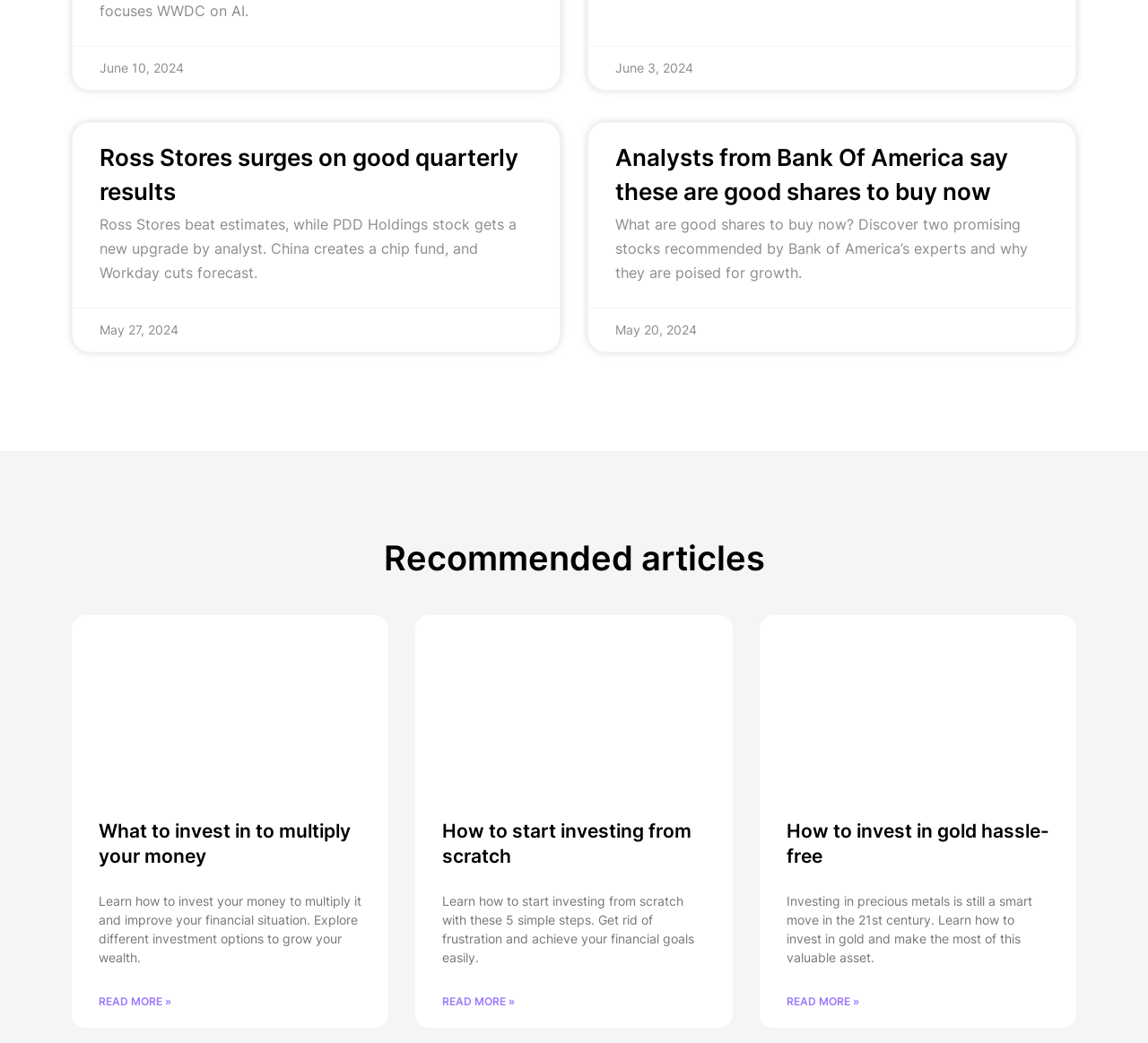Identify the bounding box coordinates of the part that should be clicked to carry out this instruction: "Learn how to invest in gold hassle-free".

[0.685, 0.786, 0.914, 0.831]